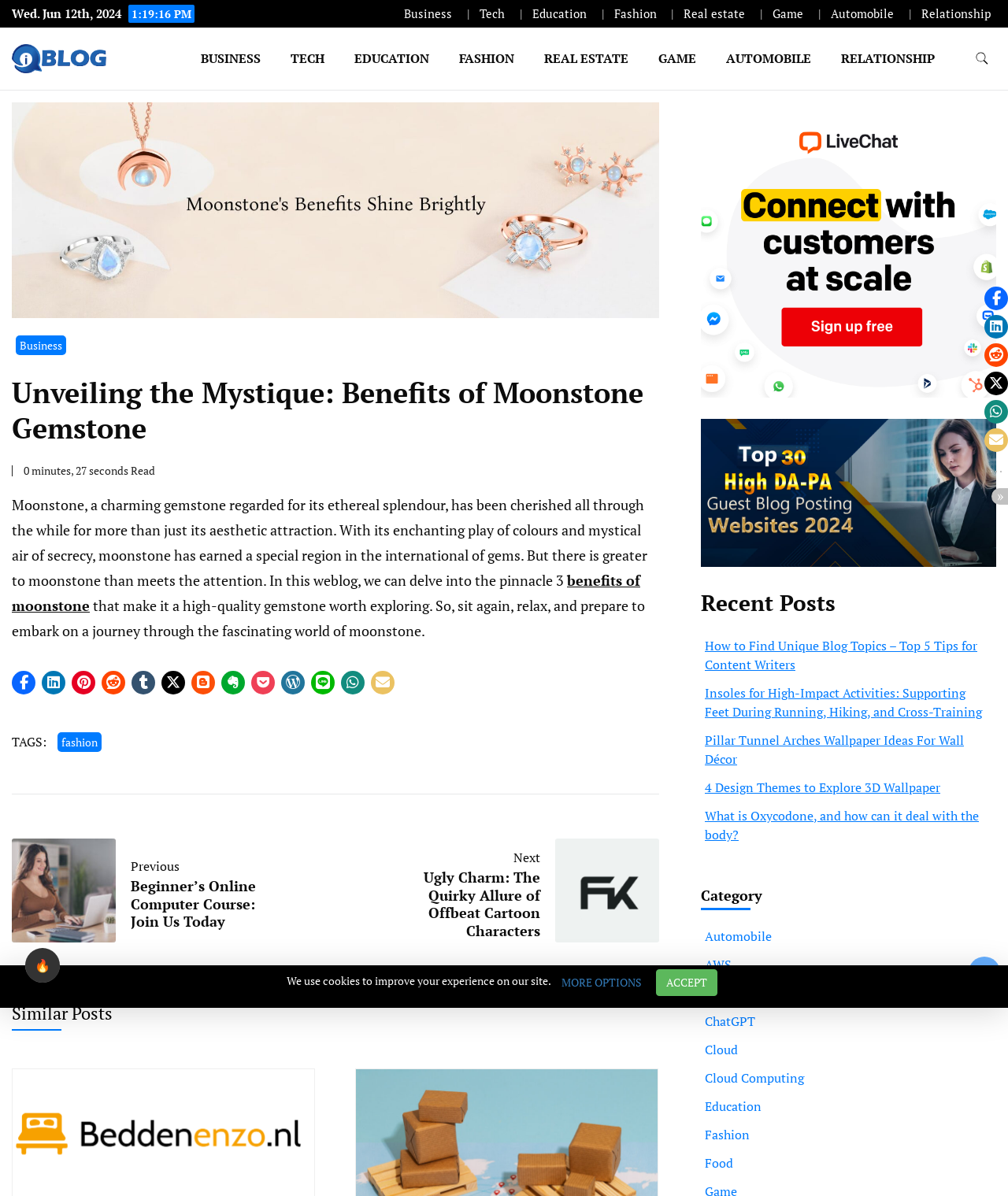Please extract the title of the webpage.

Unveiling the Mystique: Benefits of Moonstone Gemstone